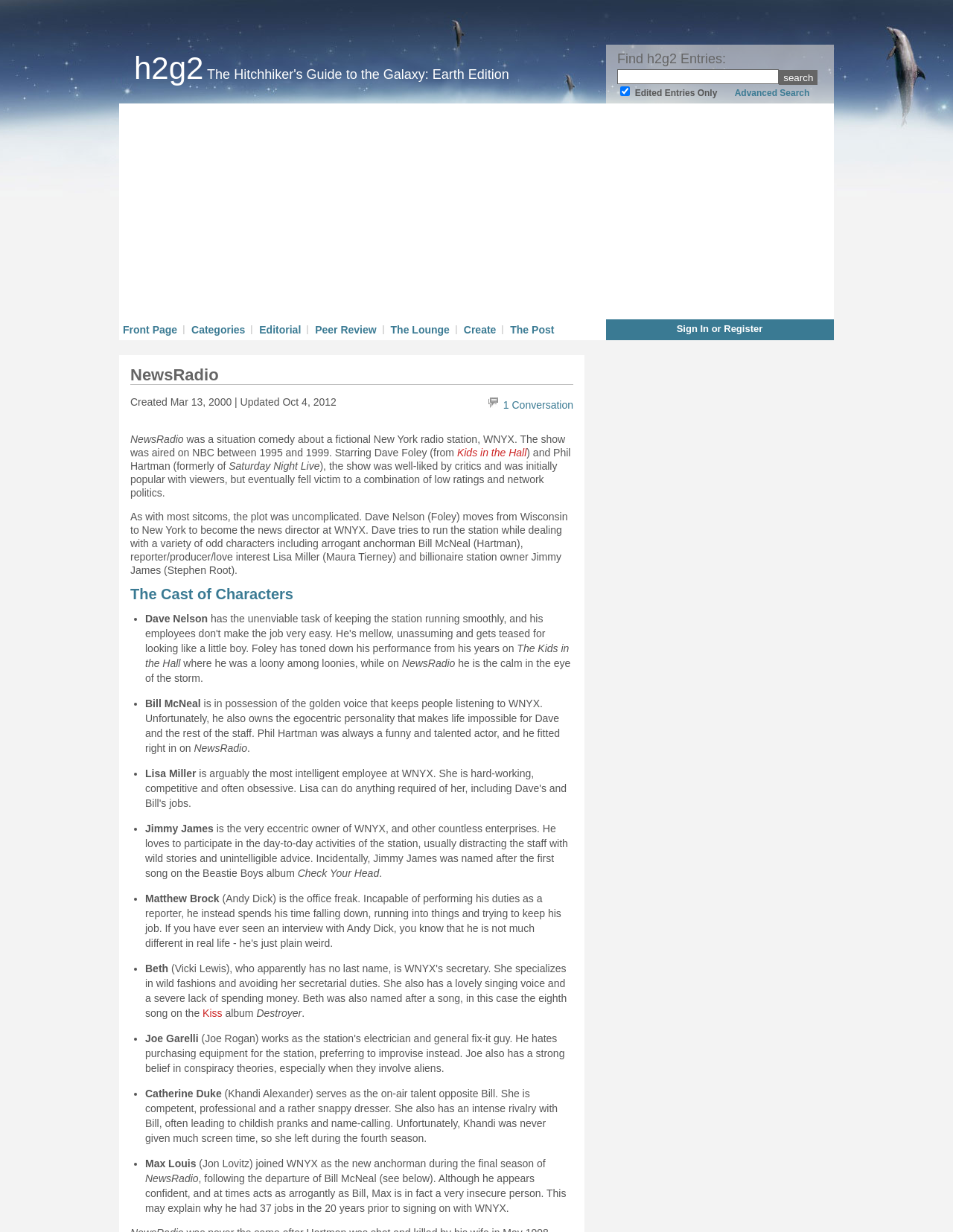Using the element description: "US Radio Programming", determine the bounding box coordinates for the specified UI element. The coordinates should be four float numbers between 0 and 1, [left, top, right, bottom].

[0.655, 0.479, 0.836, 0.501]